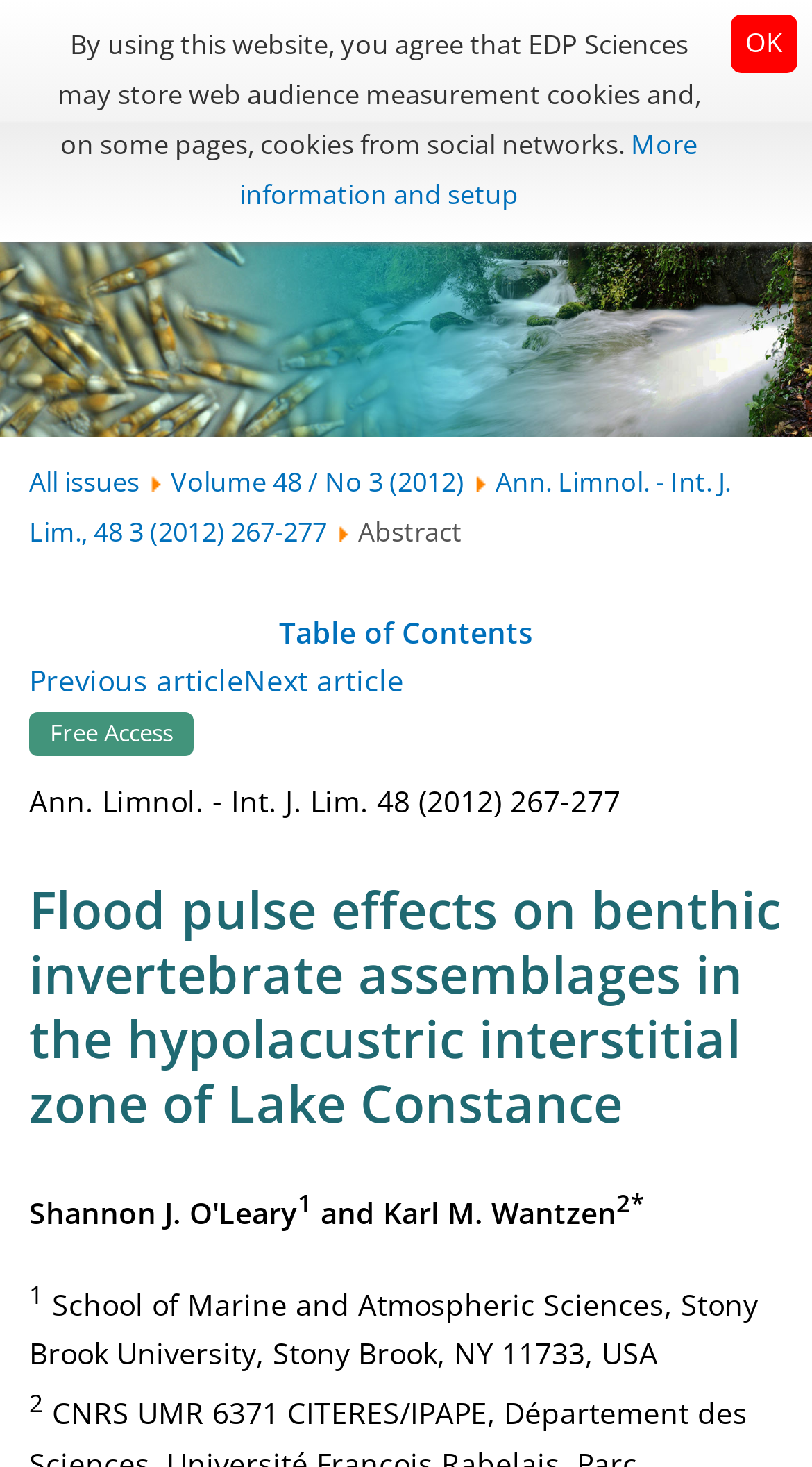Please determine the bounding box coordinates of the area that needs to be clicked to complete this task: 'Access the table of contents'. The coordinates must be four float numbers between 0 and 1, formatted as [left, top, right, bottom].

[0.344, 0.417, 0.656, 0.444]